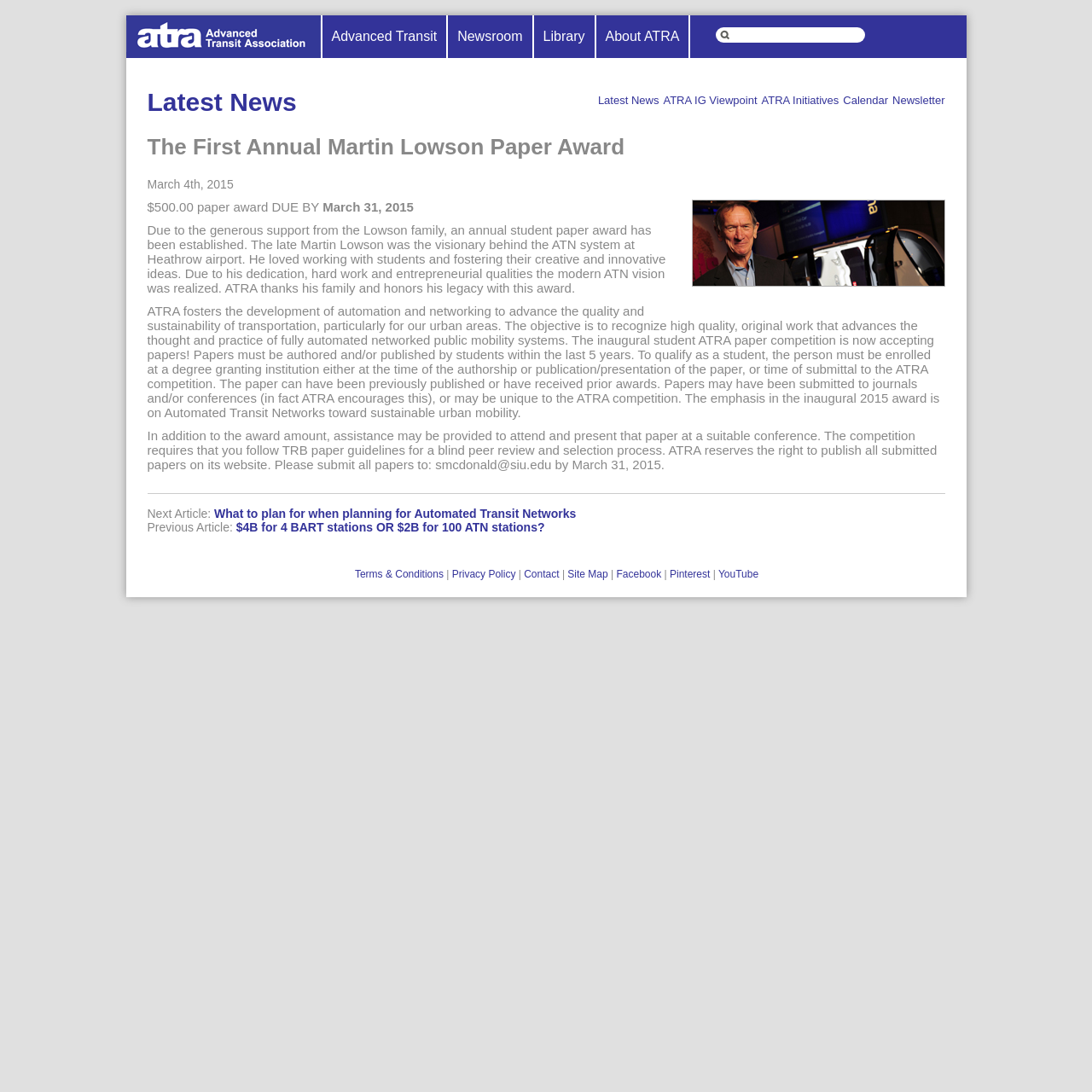Identify the bounding box coordinates of the area that should be clicked in order to complete the given instruction: "Submit a paper to the competition". The bounding box coordinates should be four float numbers between 0 and 1, i.e., [left, top, right, bottom].

[0.135, 0.392, 0.858, 0.432]